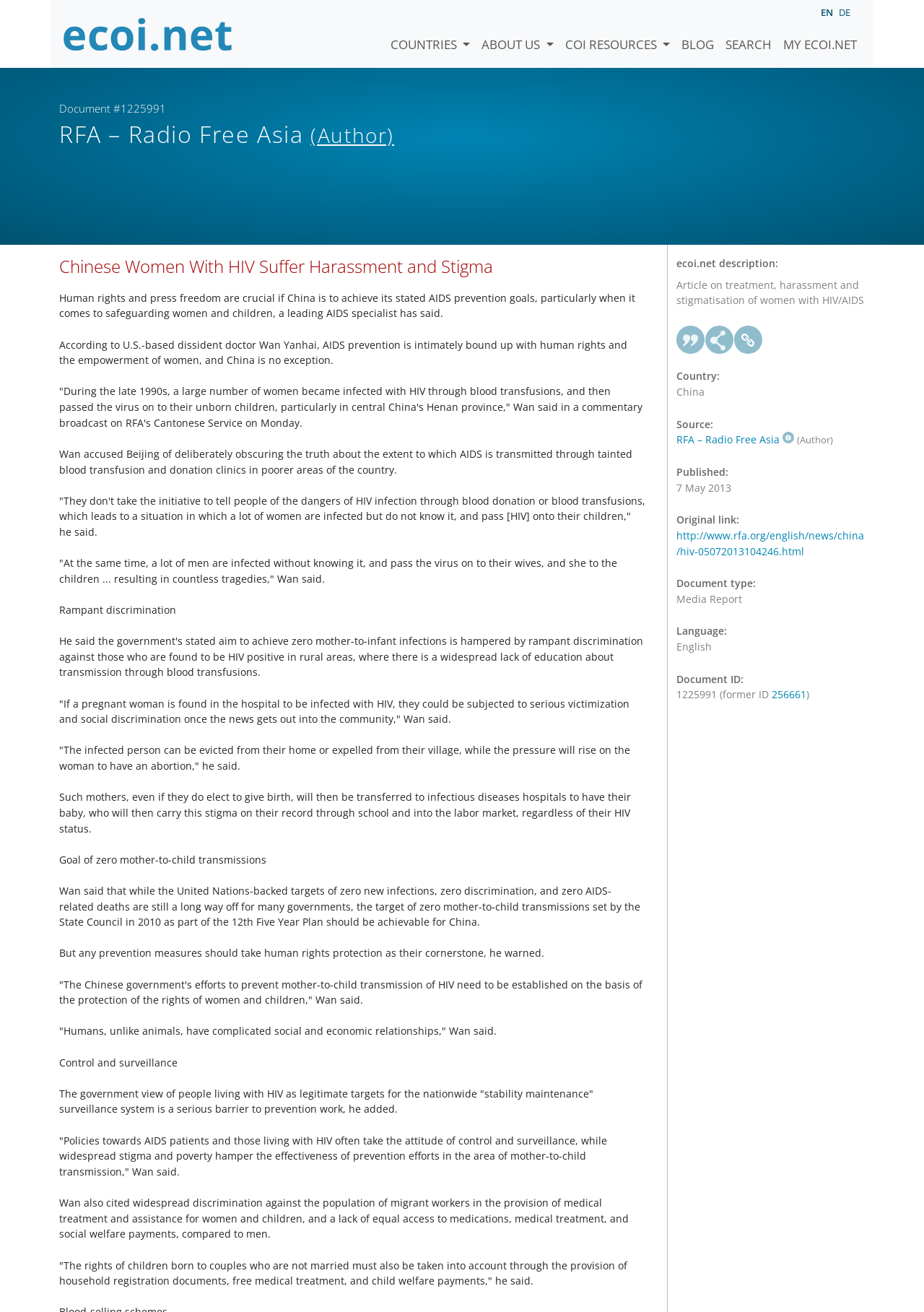Locate the bounding box coordinates of the element's region that should be clicked to carry out the following instruction: "Click the 'BLOG' link". The coordinates need to be four float numbers between 0 and 1, i.e., [left, top, right, bottom].

[0.731, 0.011, 0.779, 0.041]